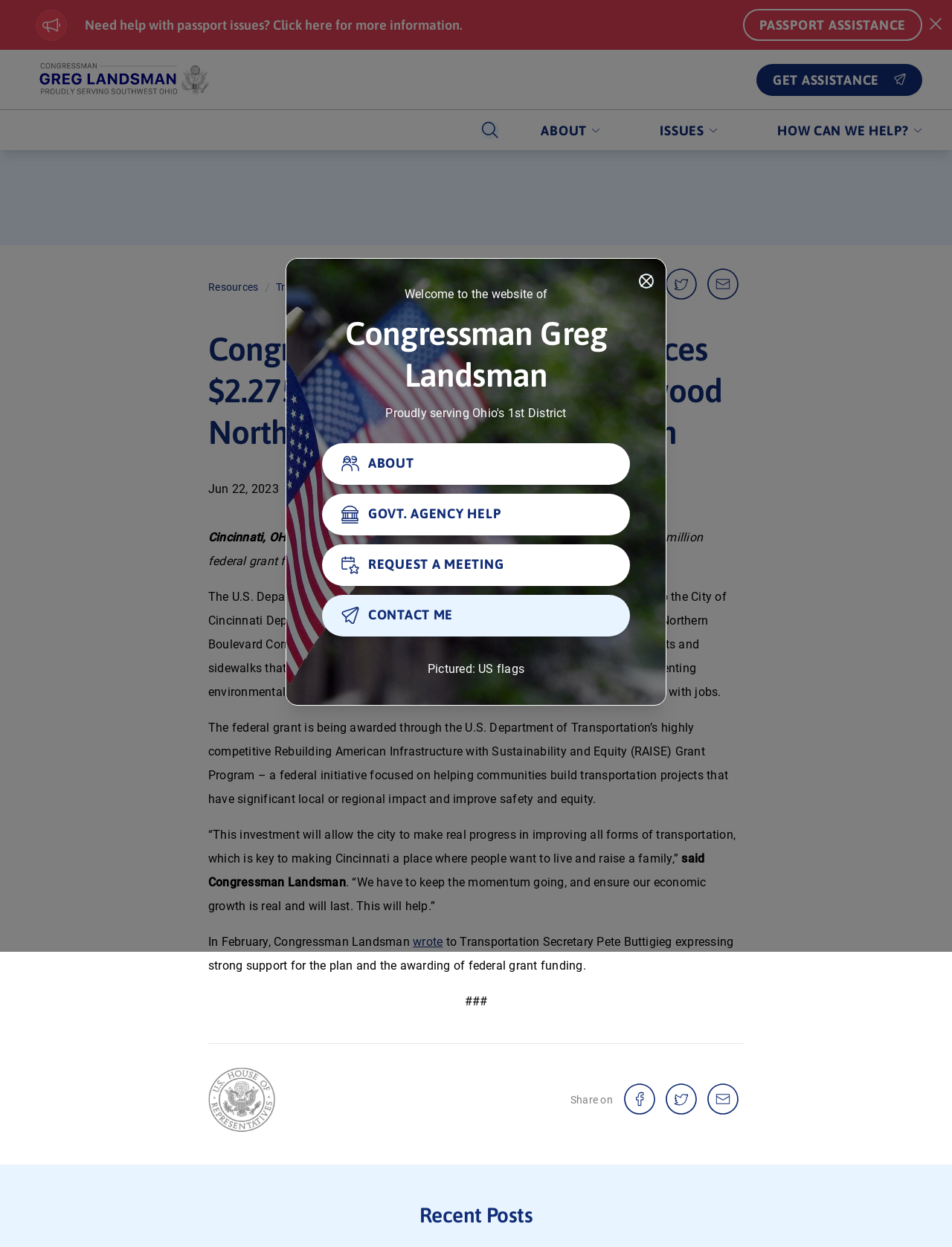Could you find the bounding box coordinates of the clickable area to complete this instruction: "Click the 'CONTACT ME' button"?

[0.338, 0.477, 0.662, 0.51]